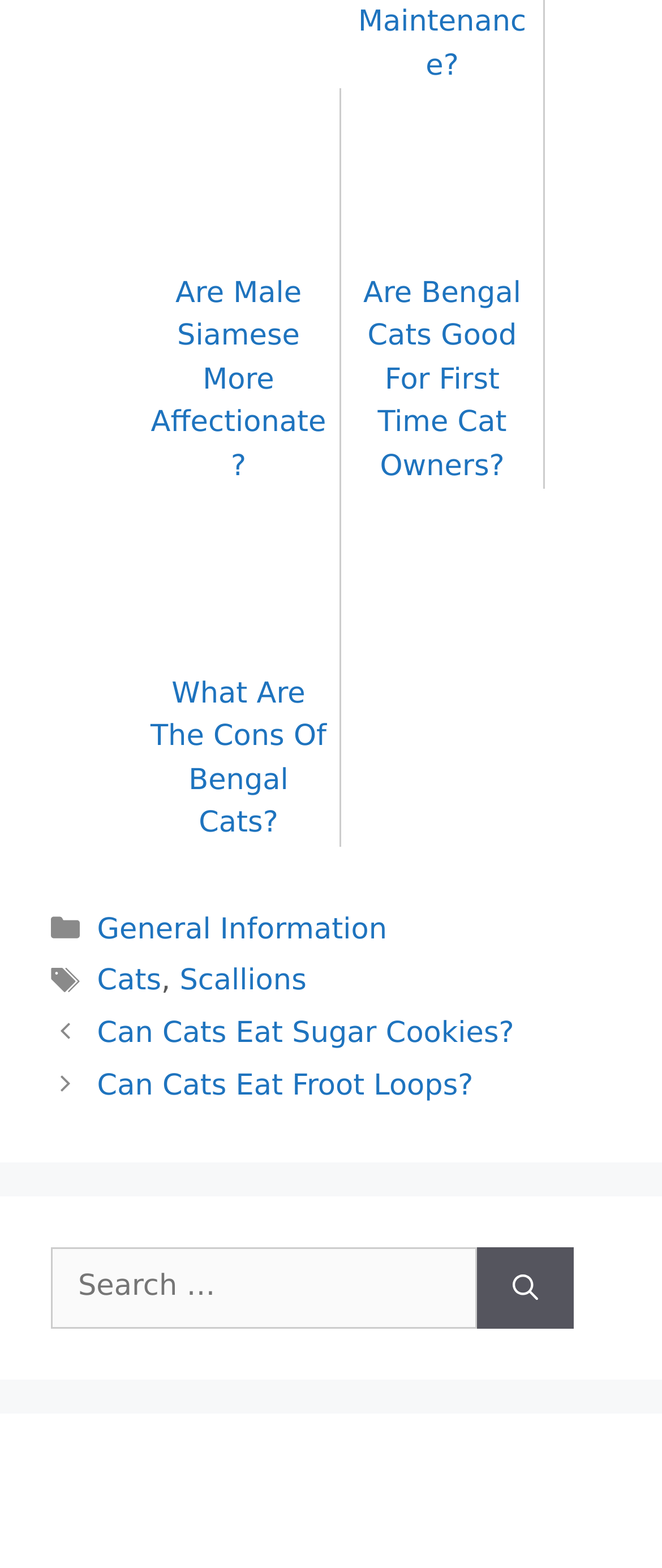Please provide a short answer using a single word or phrase for the question:
What is the text above the search box?

Search for: